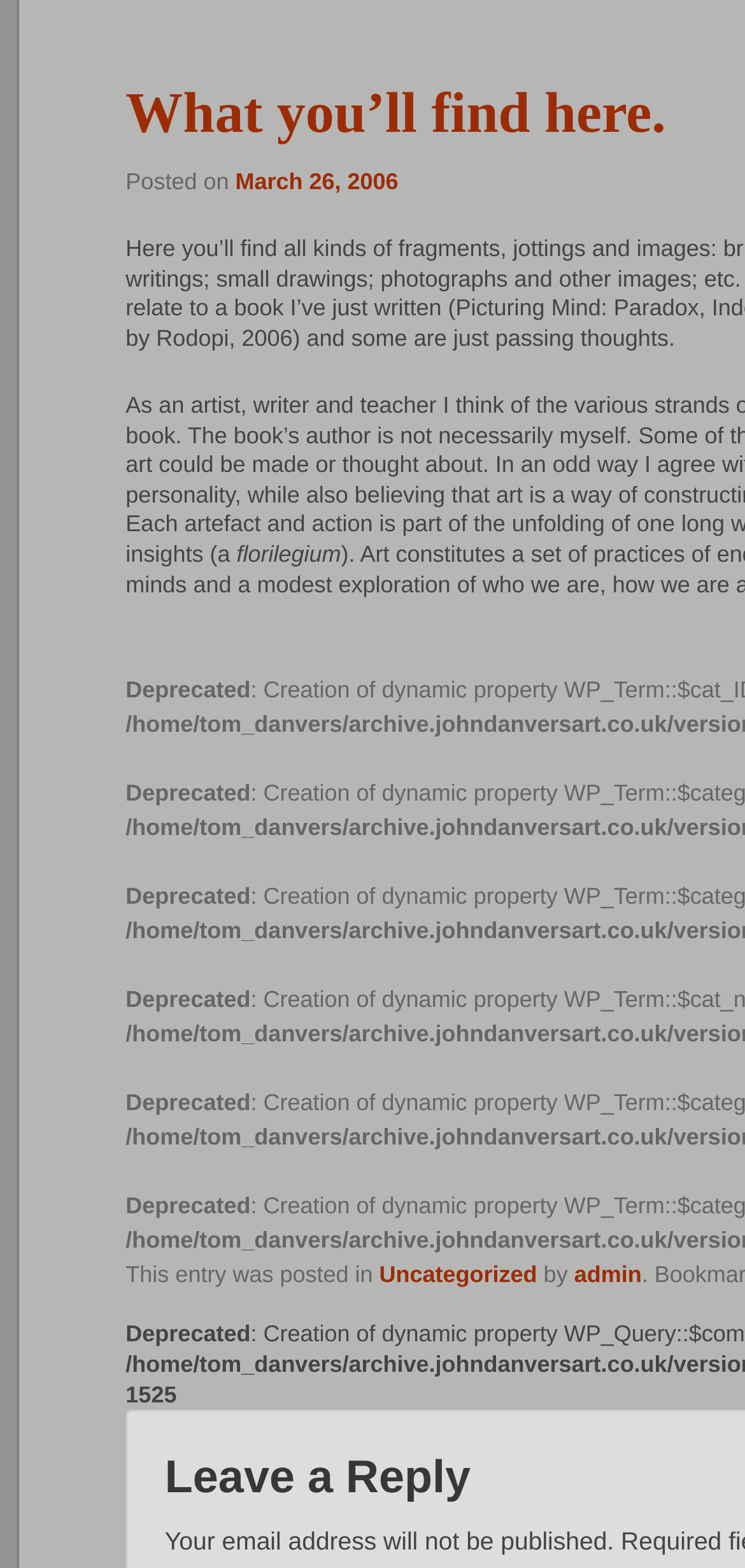Given the element description: "Uncategorized", predict the bounding box coordinates of the UI element it refers to, using four float numbers between 0 and 1, i.e., [left, top, right, bottom].

[0.509, 0.804, 0.721, 0.821]